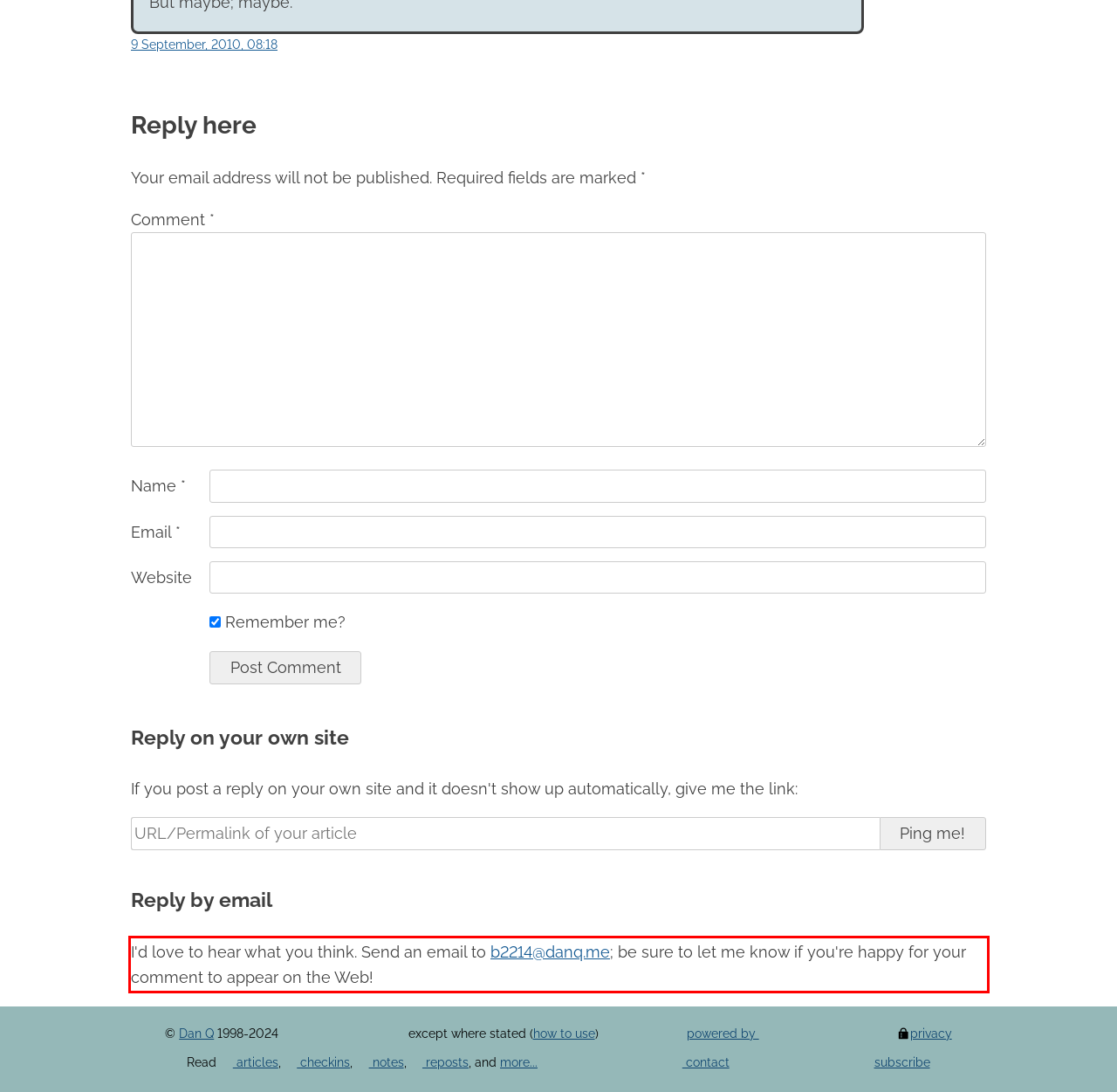Using the provided webpage screenshot, identify and read the text within the red rectangle bounding box.

I'd love to hear what you think. Send an email to b2214@danq.me; be sure to let me know if you're happy for your comment to appear on the Web!